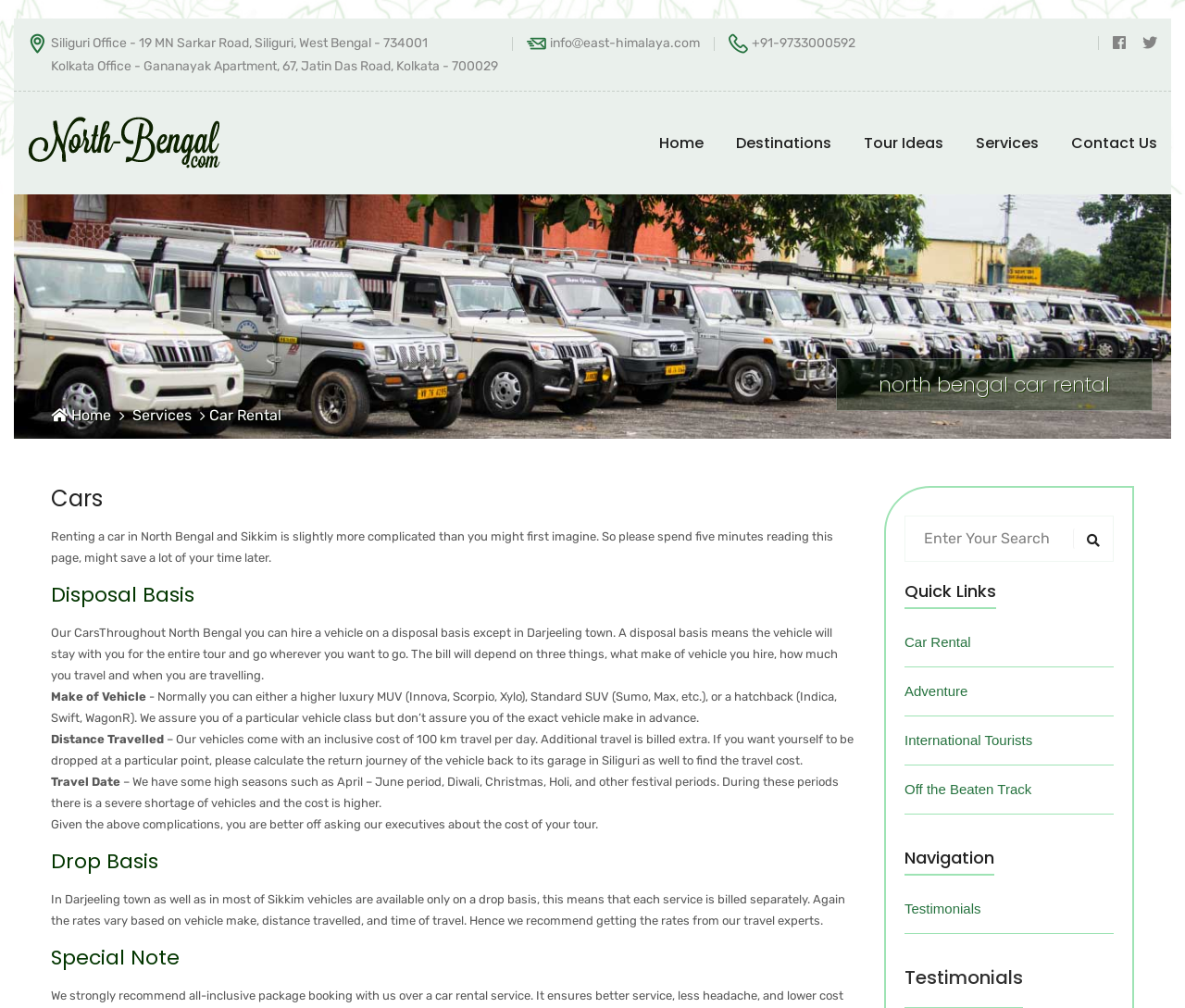What is the difference between disposal basis and drop basis?
Please craft a detailed and exhaustive response to the question.

I found the answer by reading the headings and StaticText elements under 'Disposal Basis' and 'Drop Basis', which explain that disposal basis means the vehicle will stay with you for the entire tour, while drop basis means each service is billed separately.